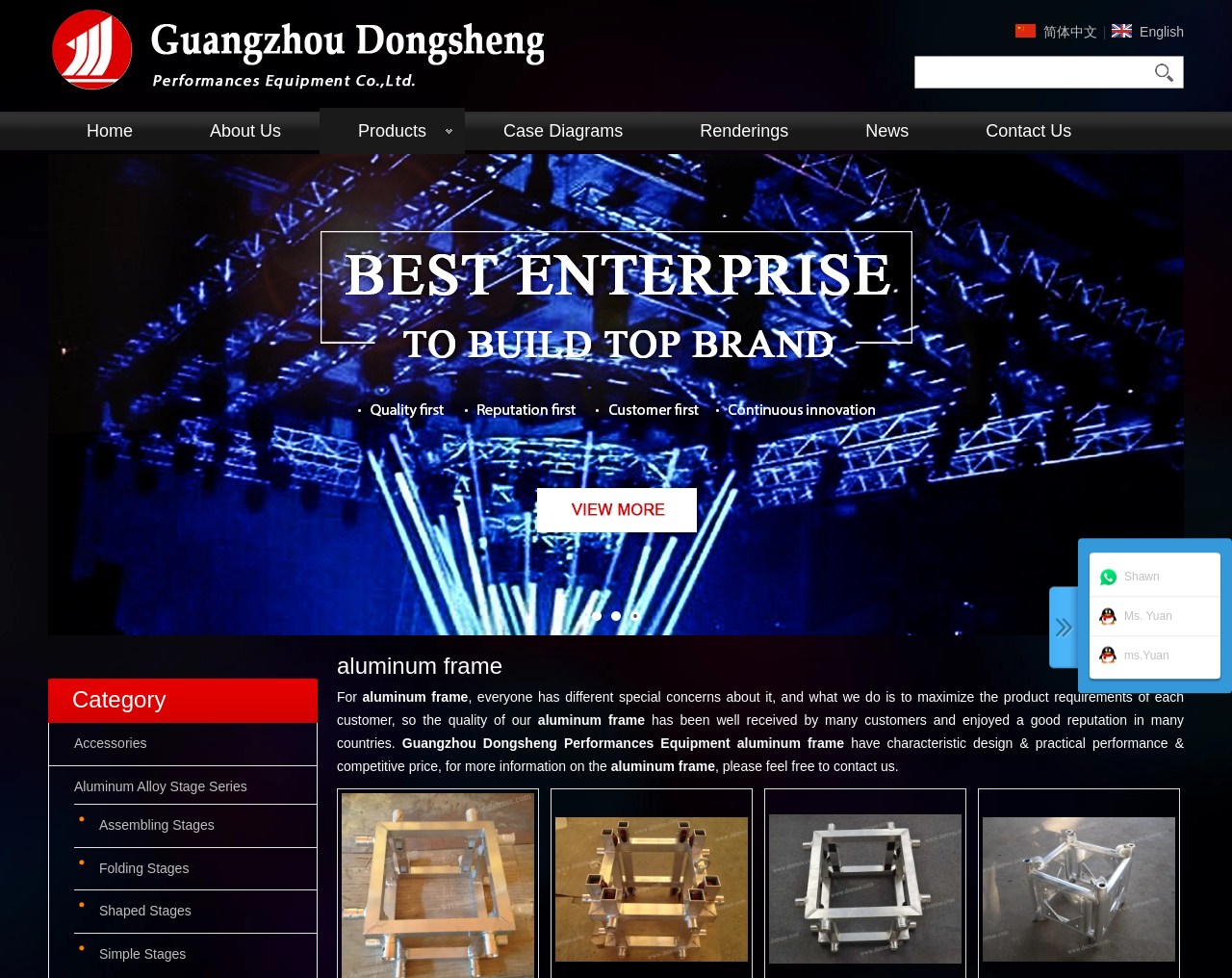What type of products are shown in the images?
Please answer the question with as much detail as possible using the screenshot.

The images on the webpage show different types of aluminum alloy products, such as spigot sleeve blocks and screws sleeve blocks. These images are likely showcasing the products offered by the company.